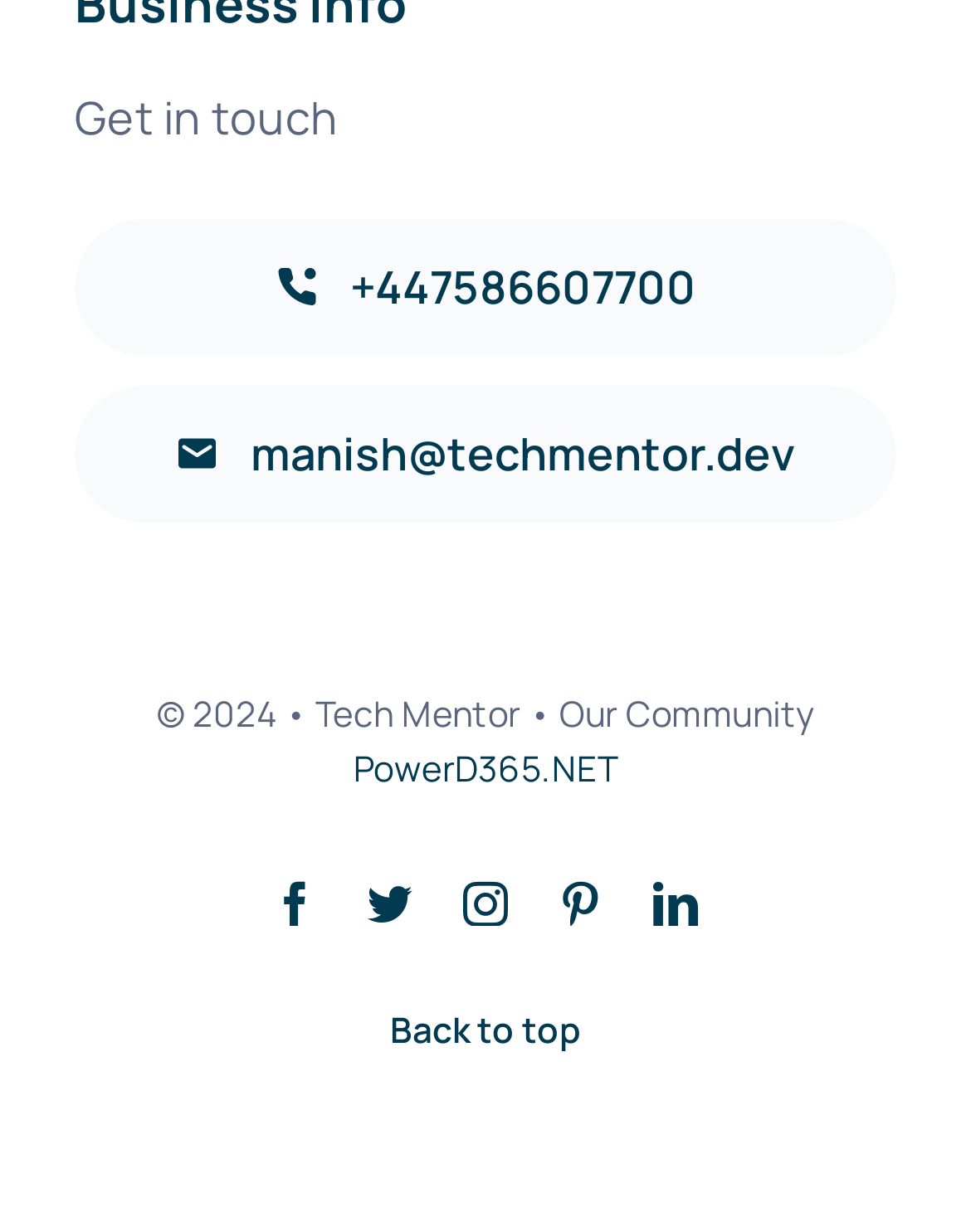Pinpoint the bounding box coordinates of the clickable element to carry out the following instruction: "Follow on Facebook."

[0.281, 0.714, 0.328, 0.751]